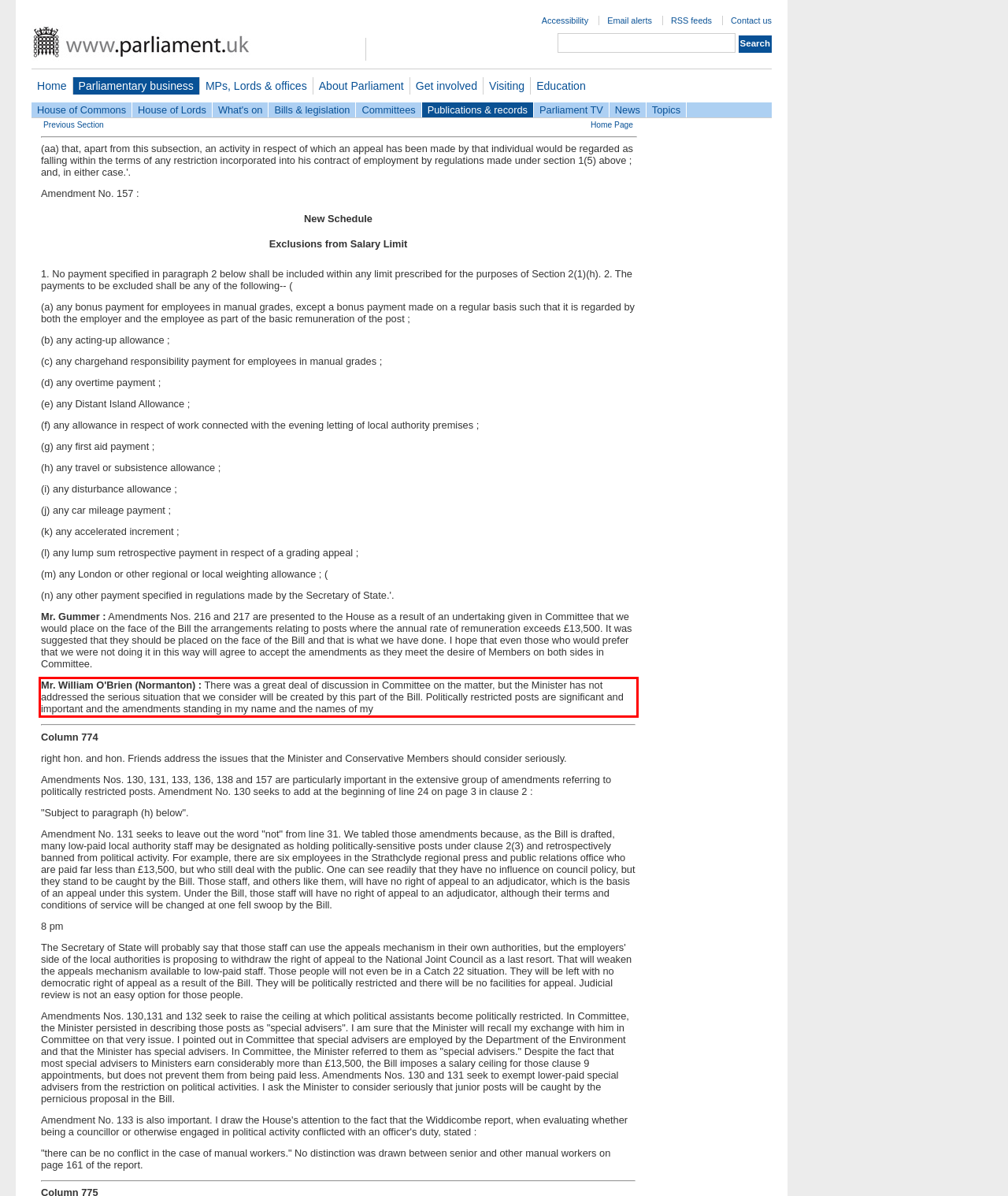You have a screenshot of a webpage with a UI element highlighted by a red bounding box. Use OCR to obtain the text within this highlighted area.

Mr. William O'Brien (Normanton) : There was a great deal of discussion in Committee on the matter, but the Minister has not addressed the serious situation that we consider will be created by this part of the Bill. Politically restricted posts are significant and important and the amendments standing in my name and the names of my